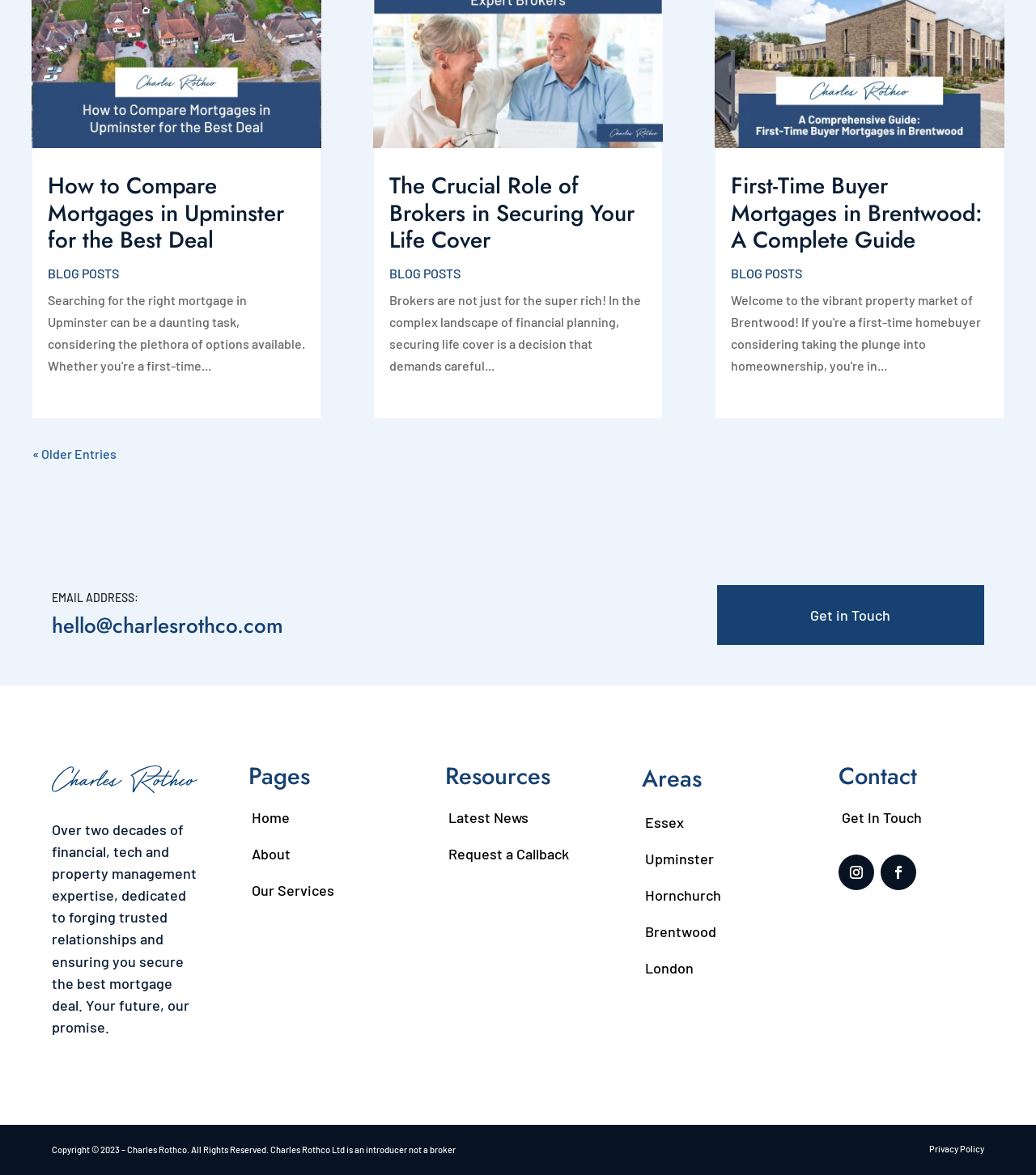Please indicate the bounding box coordinates of the element's region to be clicked to achieve the instruction: "Read the blog post about comparing mortgages in Upminster". Provide the coordinates as four float numbers between 0 and 1, i.e., [left, top, right, bottom].

[0.046, 0.144, 0.274, 0.218]